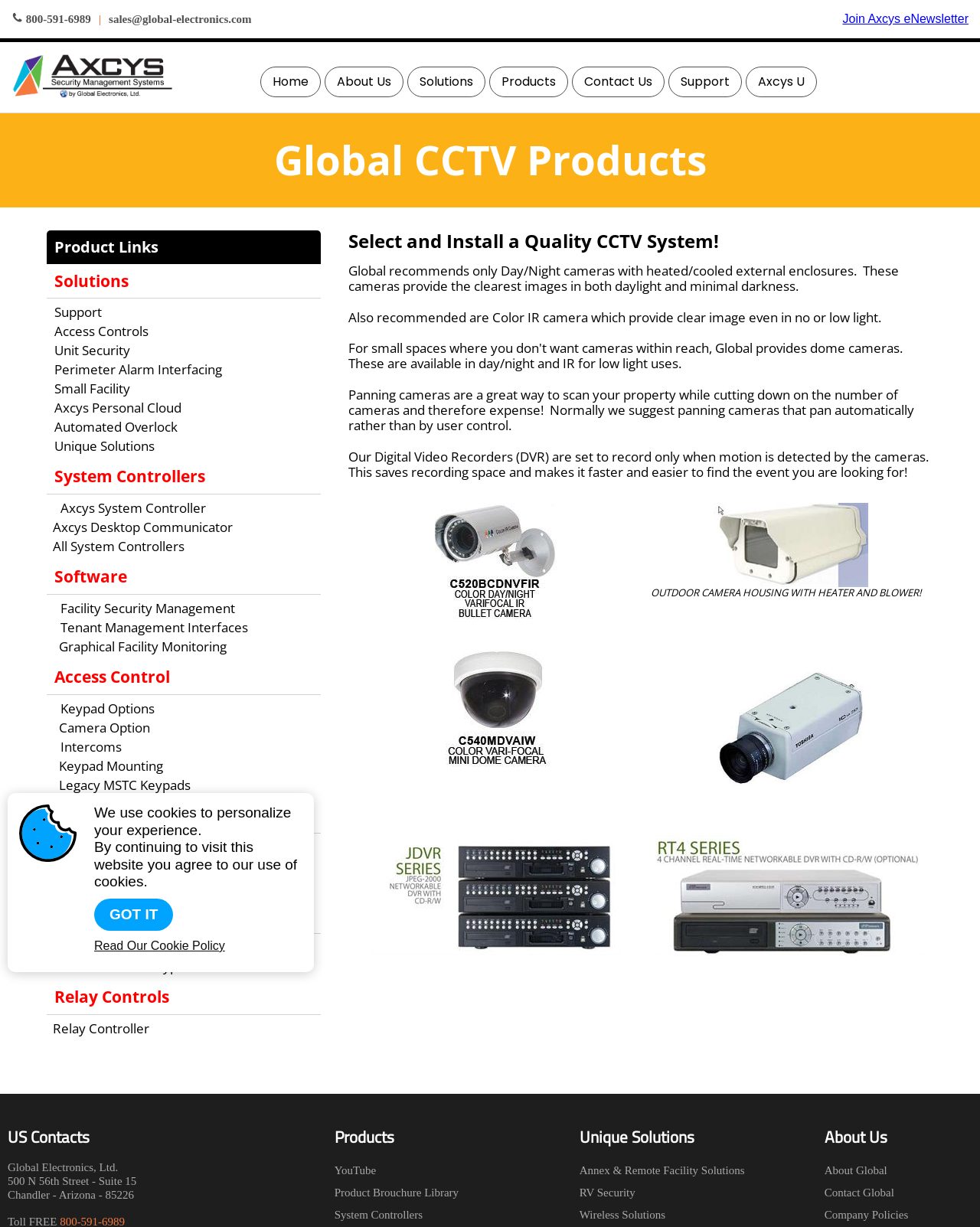Identify the bounding box of the HTML element described here: "Axcys System Controller". Provide the coordinates as four float numbers between 0 and 1: [left, top, right, bottom].

[0.054, 0.406, 0.305, 0.422]